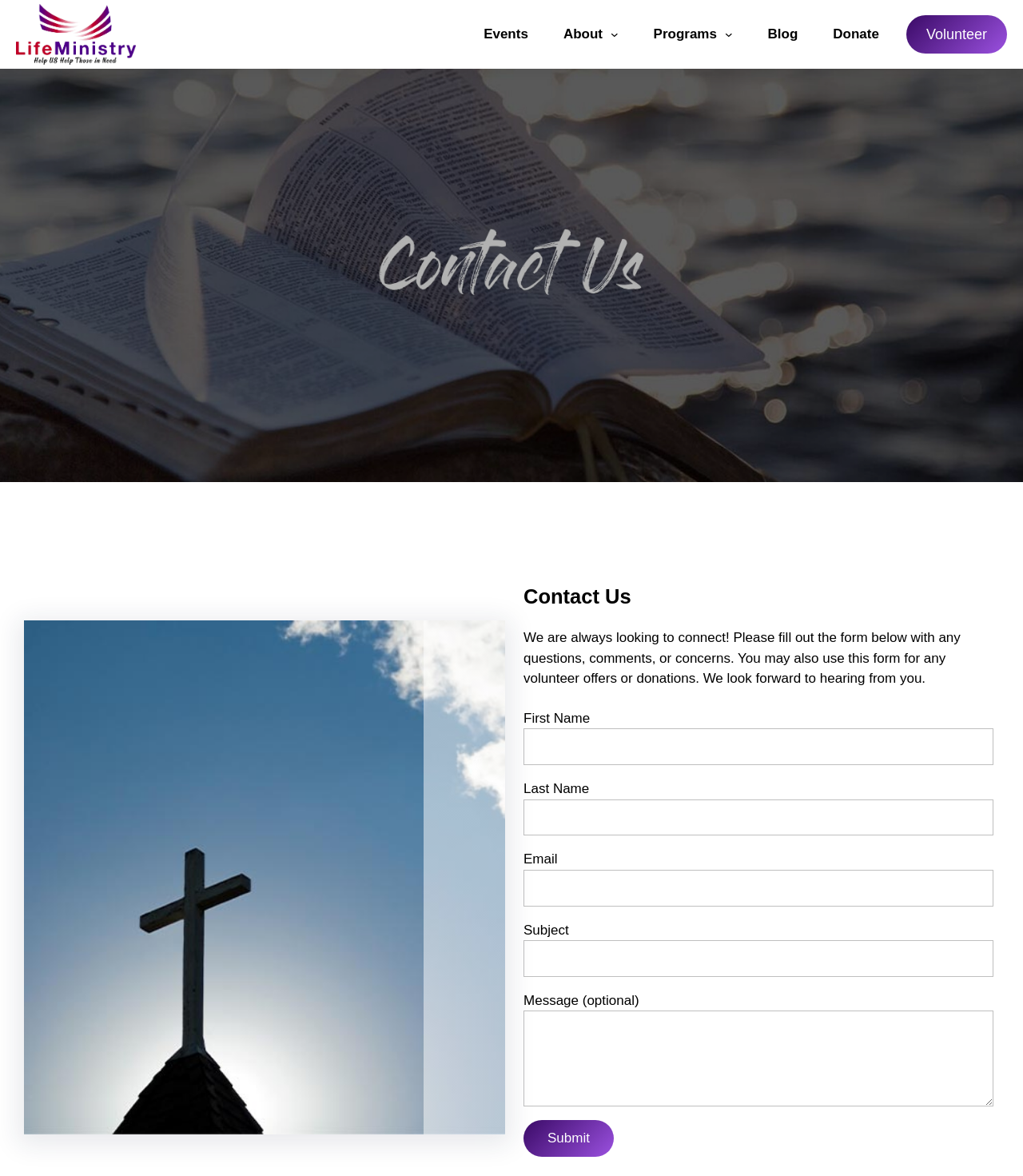Can you specify the bounding box coordinates of the area that needs to be clicked to fulfill the following instruction: "Click the Life Ministry Detroit link"?

[0.016, 0.003, 0.133, 0.055]